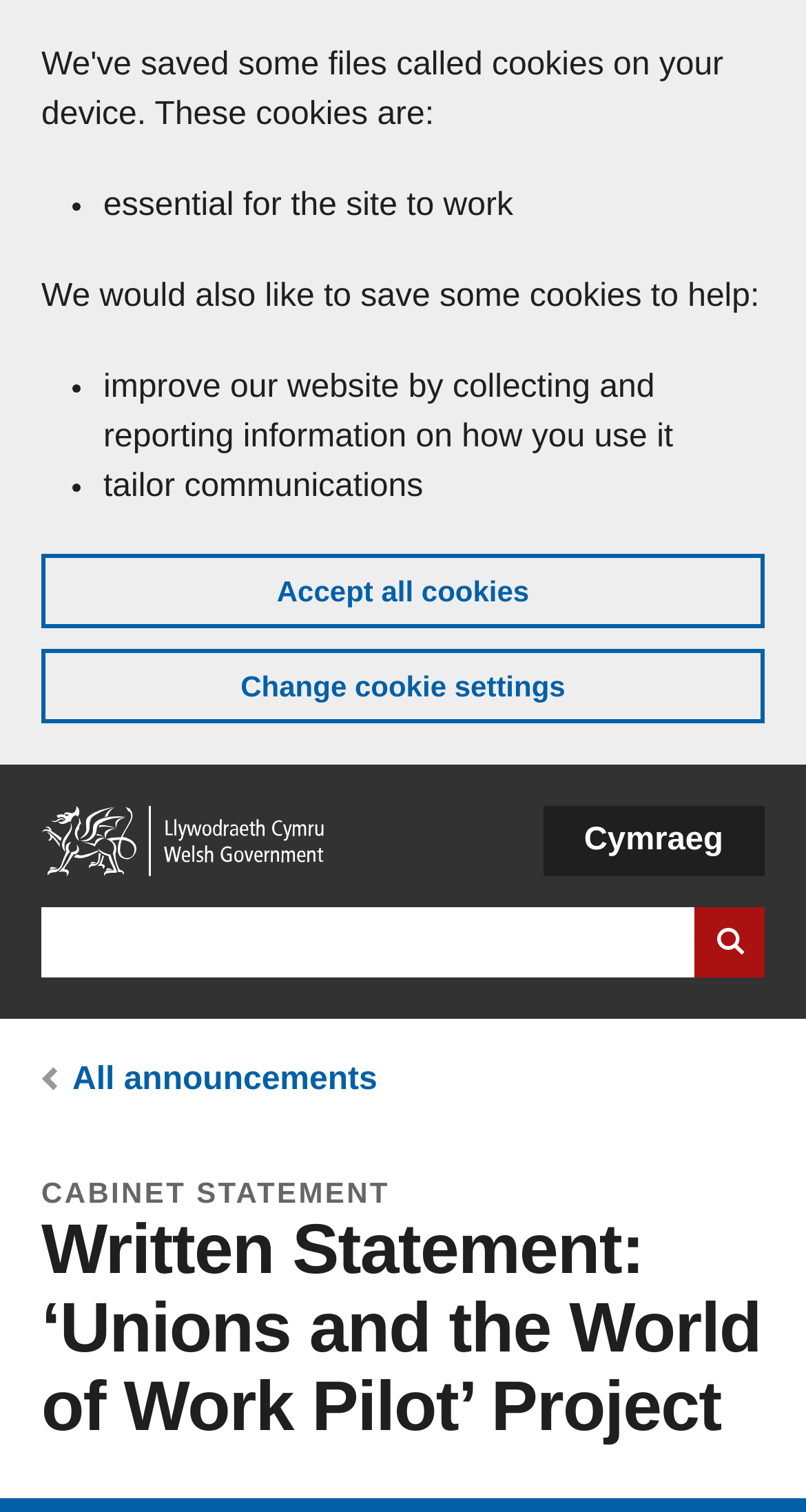Using the provided element description: "Skip to main content", determine the bounding box coordinates of the corresponding UI element in the screenshot.

[0.051, 0.014, 0.103, 0.027]